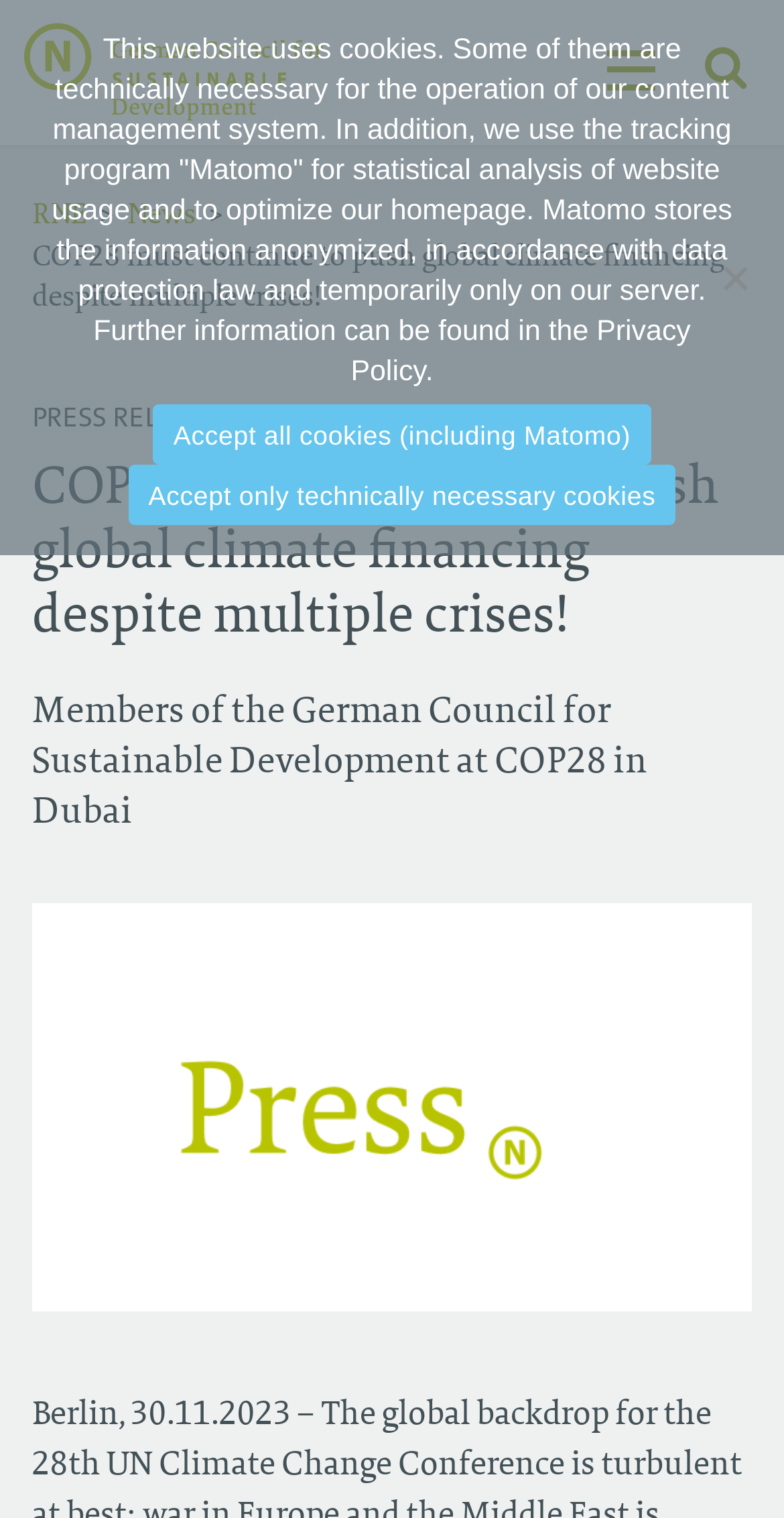Construct a thorough caption encompassing all aspects of the webpage.

The webpage appears to be an article or press release from the German Council for Sustainable Development, focusing on COP28 in Dubai. At the top left, there is a figure containing the RNE Logo, which is a link. Below this, there are two buttons, one with an icon and another with a search icon.

The main content of the webpage is divided into sections. The top section contains a navigation breadcrumb with links to RNE and News, followed by a header with the title "COP28 must continue to push global climate financing despite multiple crises!" in a large font. Below this, there is a time stamp indicating the date of the press release, "05.12.2023".

The main article section starts with a heading that repeats the title, followed by a paragraph of text that summarizes the content of the press release, stating that "Members of the German Council for Sustainable Development at COP28 in Dubai" are pushing for global climate financing despite multiple crises. This section takes up most of the webpage's content area.

At the bottom right, there is a button with a plus icon, and a dialog box with a cookie notice that provides information about the website's use of cookies and tracking programs. The dialog box contains links to the Privacy Policy and options to accept all cookies or only technically necessary cookies.

There is also a large figure at the bottom of the webpage, but its contents are not specified. Overall, the webpage has a clean and organized layout, with clear headings and concise text.